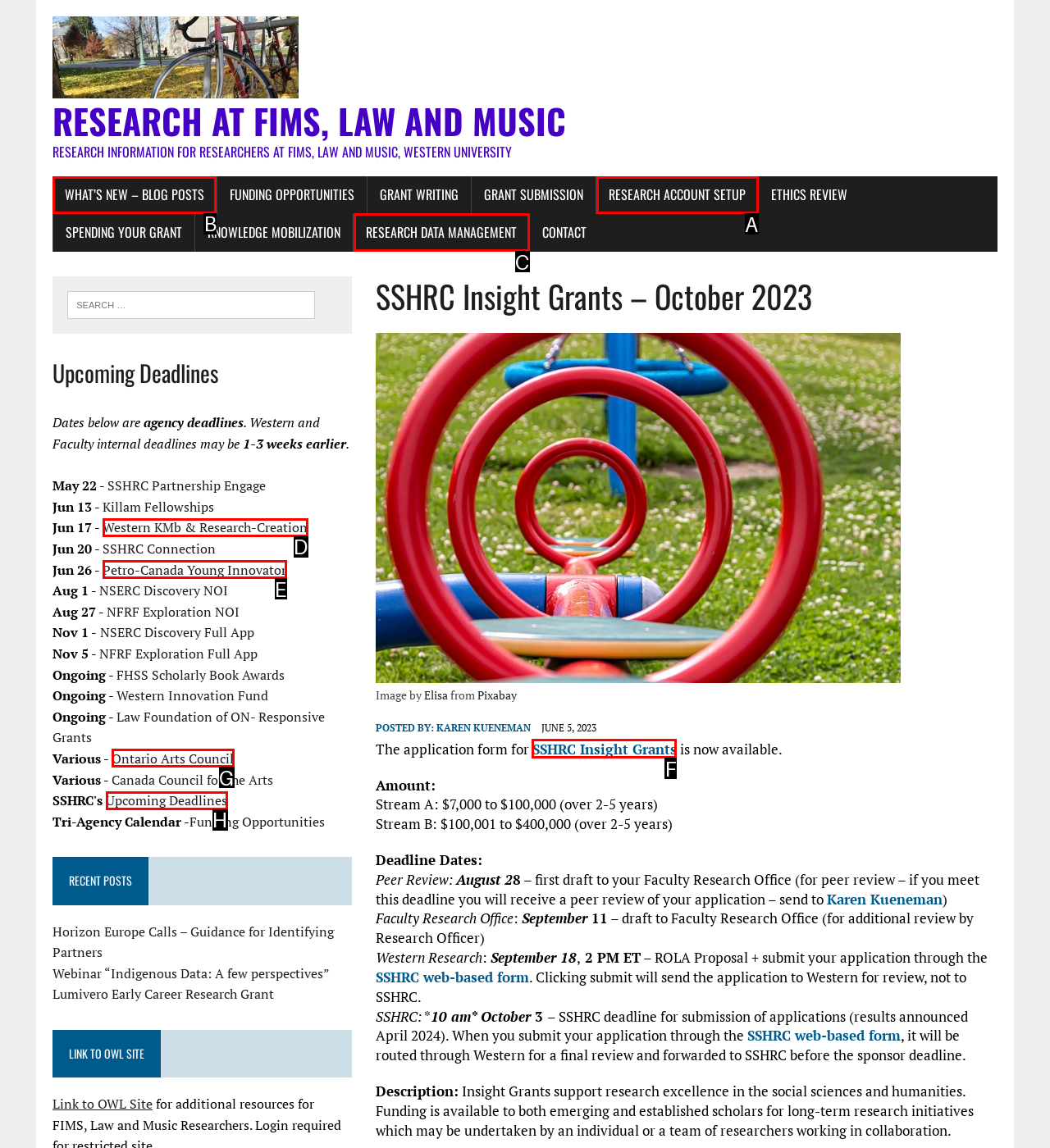Determine the right option to click to perform this task: View the 'WHAT’S NEW – BLOG POSTS' page
Answer with the correct letter from the given choices directly.

B